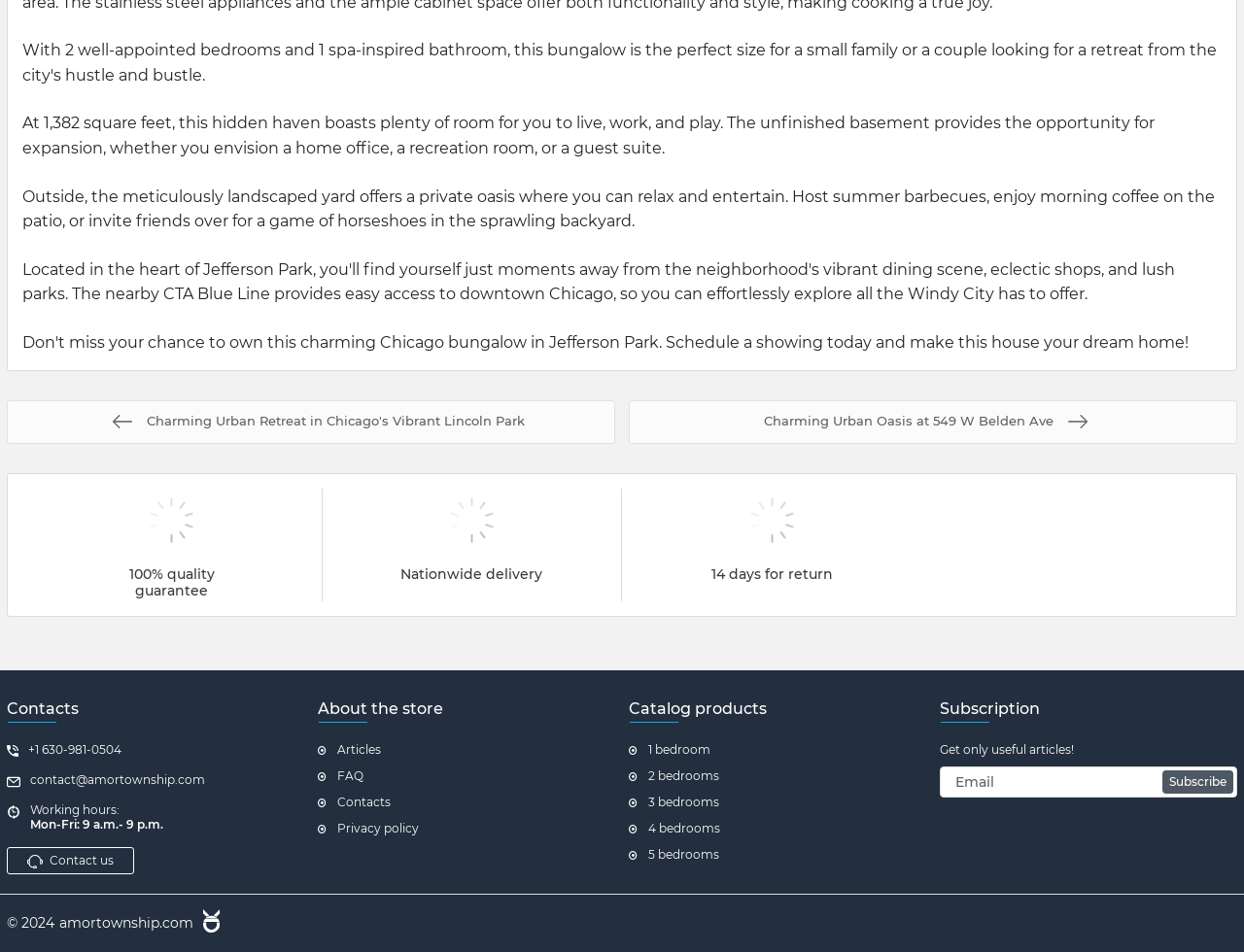Please determine the bounding box coordinates of the element to click on in order to accomplish the following task: "Call the phone number". Ensure the coordinates are four float numbers ranging from 0 to 1, i.e., [left, top, right, bottom].

[0.005, 0.78, 0.245, 0.796]